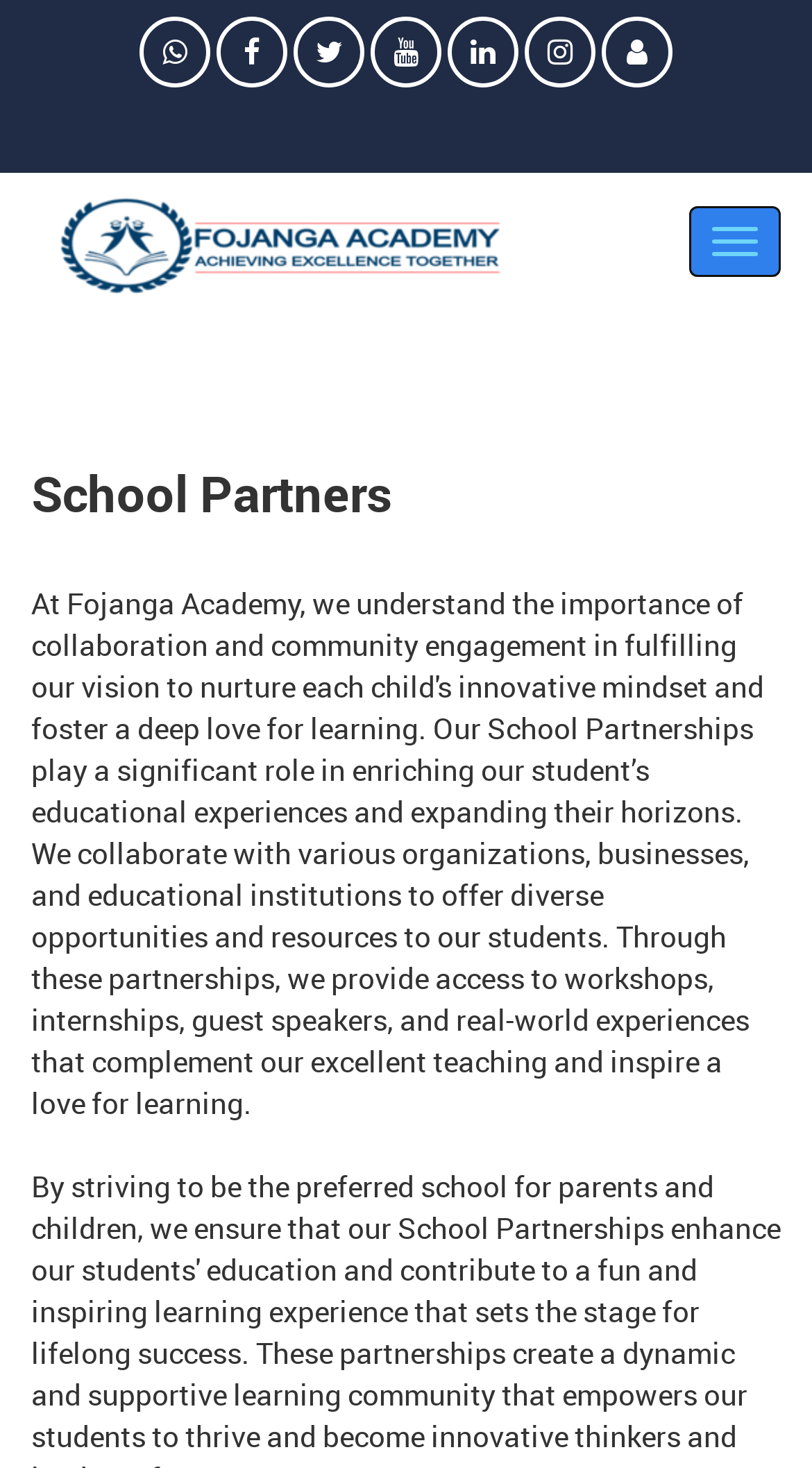Create an elaborate caption that covers all aspects of the webpage.

The webpage is titled "Fojanga Partners" and features a top navigation bar with 7 social media links, each represented by an icon, aligned horizontally and evenly spaced. The icons are positioned near the top of the page, with the first one located about one-sixth of the way from the left edge and the last one about five-sixths of the way from the left edge.

Below the social media links, there is a prominent link with no text, taking up about two-thirds of the page width, centered horizontally. 

To the right of the prominent link, there is a "Toggle Navigation" button. 

Further down the page, there is a heading titled "School Partners", which spans the full width of the page.